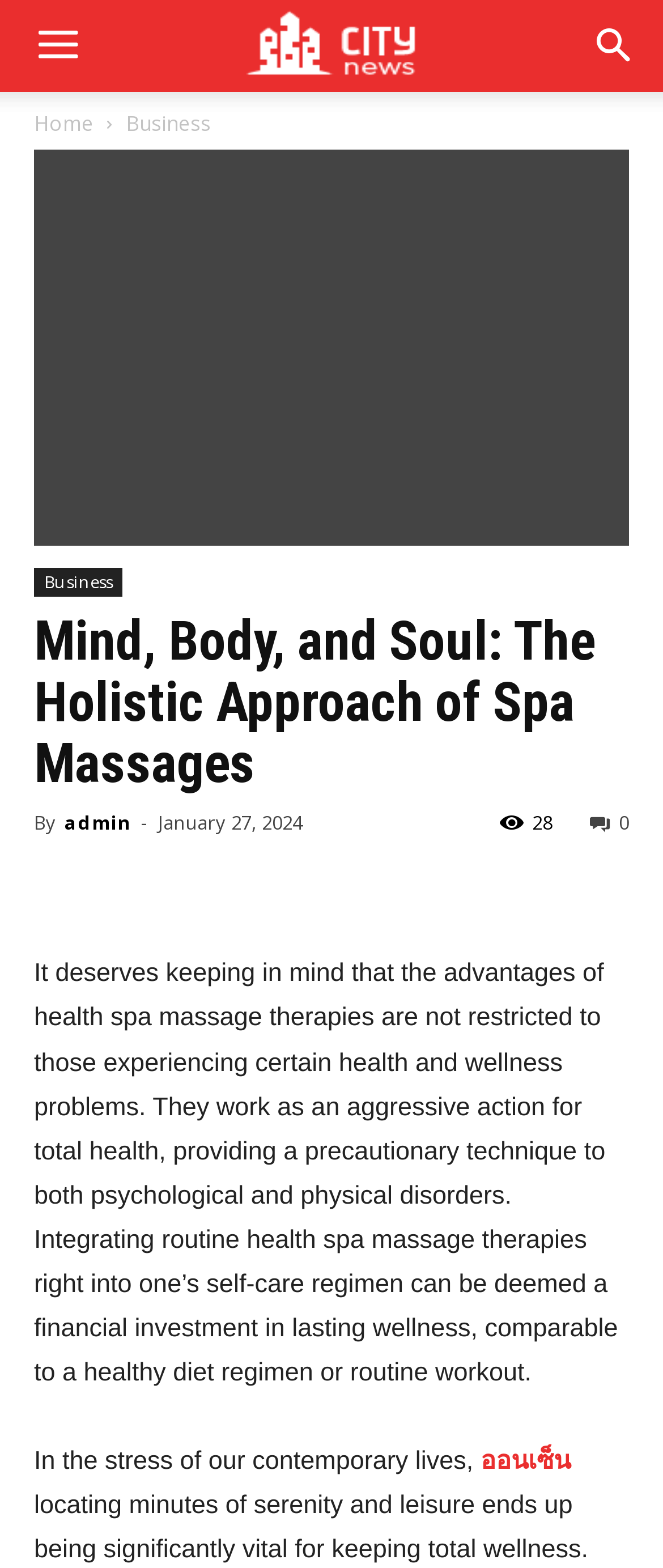Could you highlight the region that needs to be clicked to execute the instruction: "View the Business page"?

[0.19, 0.069, 0.318, 0.088]